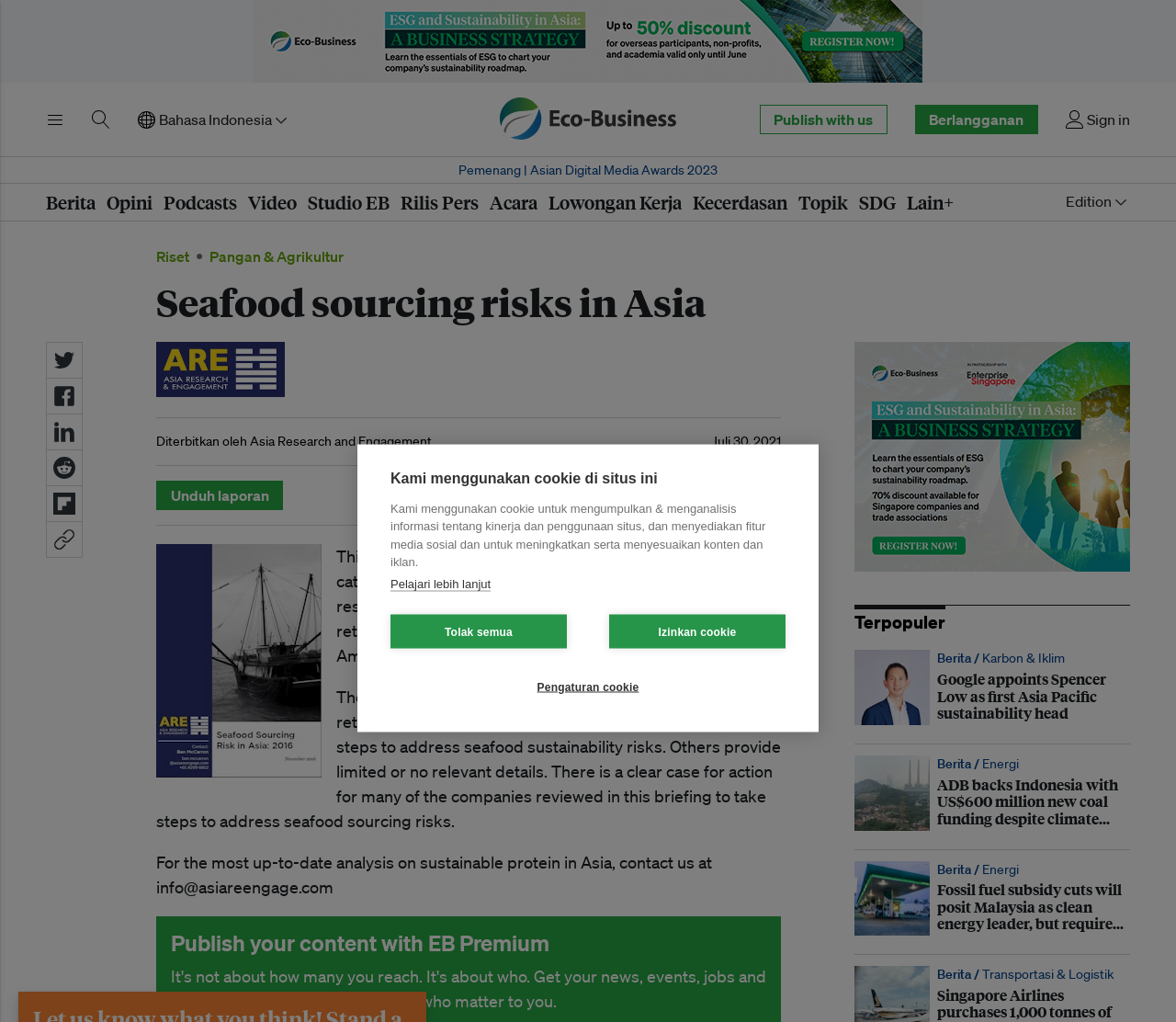Please find the bounding box coordinates of the element that you should click to achieve the following instruction: "Switch to Bahasa Indonesia". The coordinates should be presented as four float numbers between 0 and 1: [left, top, right, bottom].

[0.117, 0.108, 0.247, 0.127]